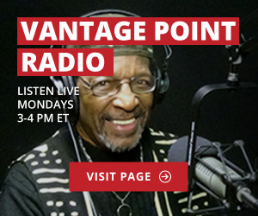Based on the image, provide a detailed response to the question:
What is the schedule for 'Vantage Point Radio'?

The image displays the schedule for 'Vantage Point Radio' as 'Listen Live Mondays 3-4 PM ET', indicating the specific time and day for the radio show.